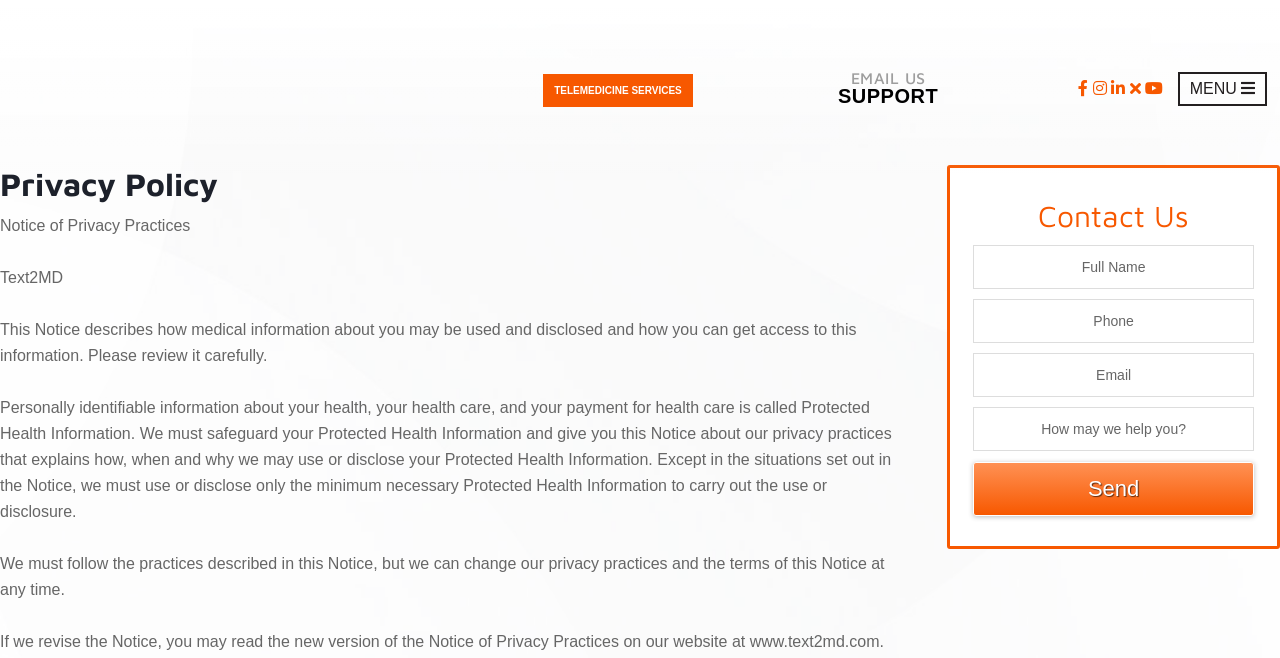Please mark the bounding box coordinates of the area that should be clicked to carry out the instruction: "Click the EMAIL US SUPPORT link".

[0.655, 0.107, 0.733, 0.162]